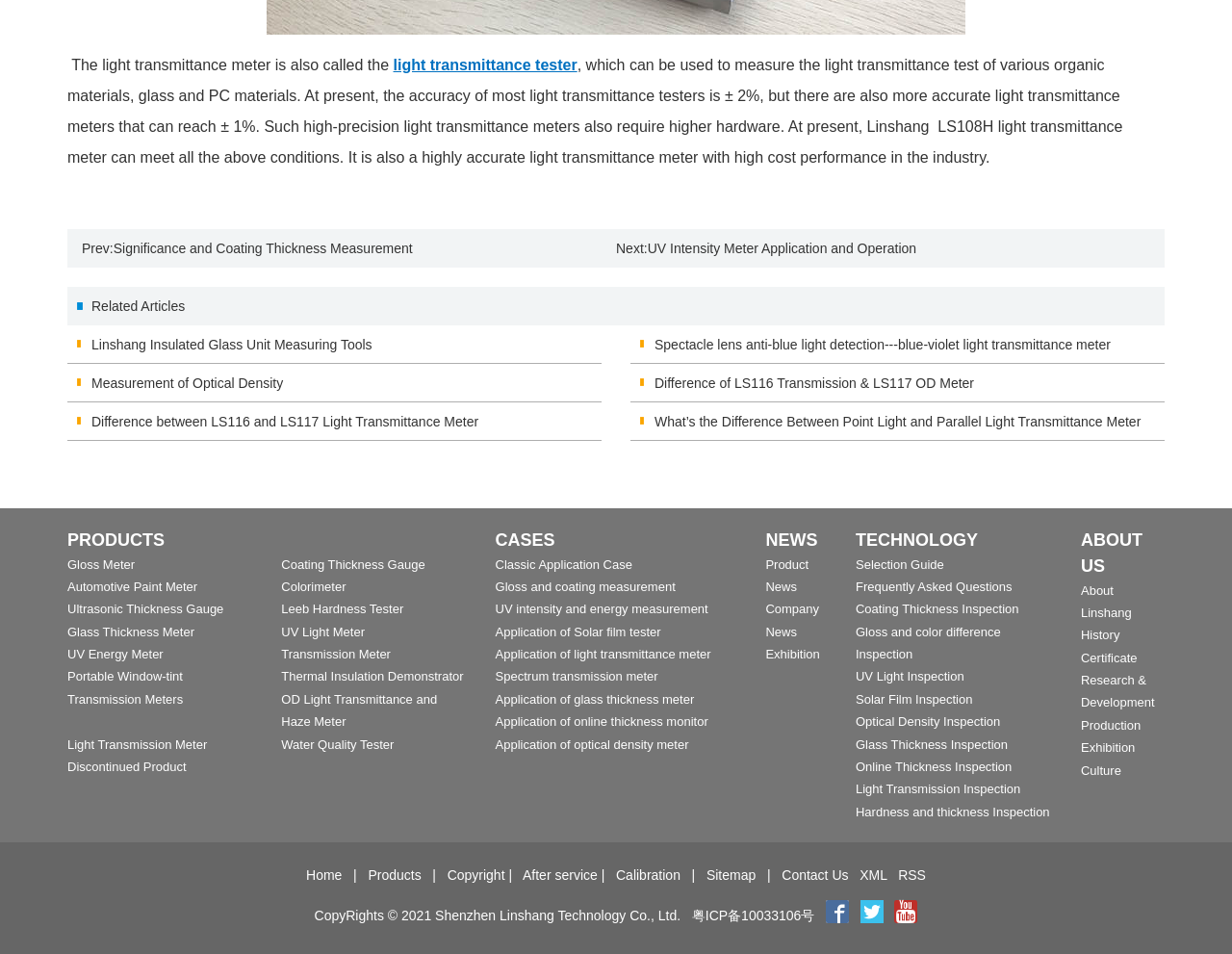Given the element description Frequently Asked Questions, predict the bounding box coordinates for the UI element in the webpage screenshot. The format should be (top-left x, top-left y, bottom-right x, bottom-right y), and the values should be between 0 and 1.

[0.695, 0.607, 0.822, 0.623]